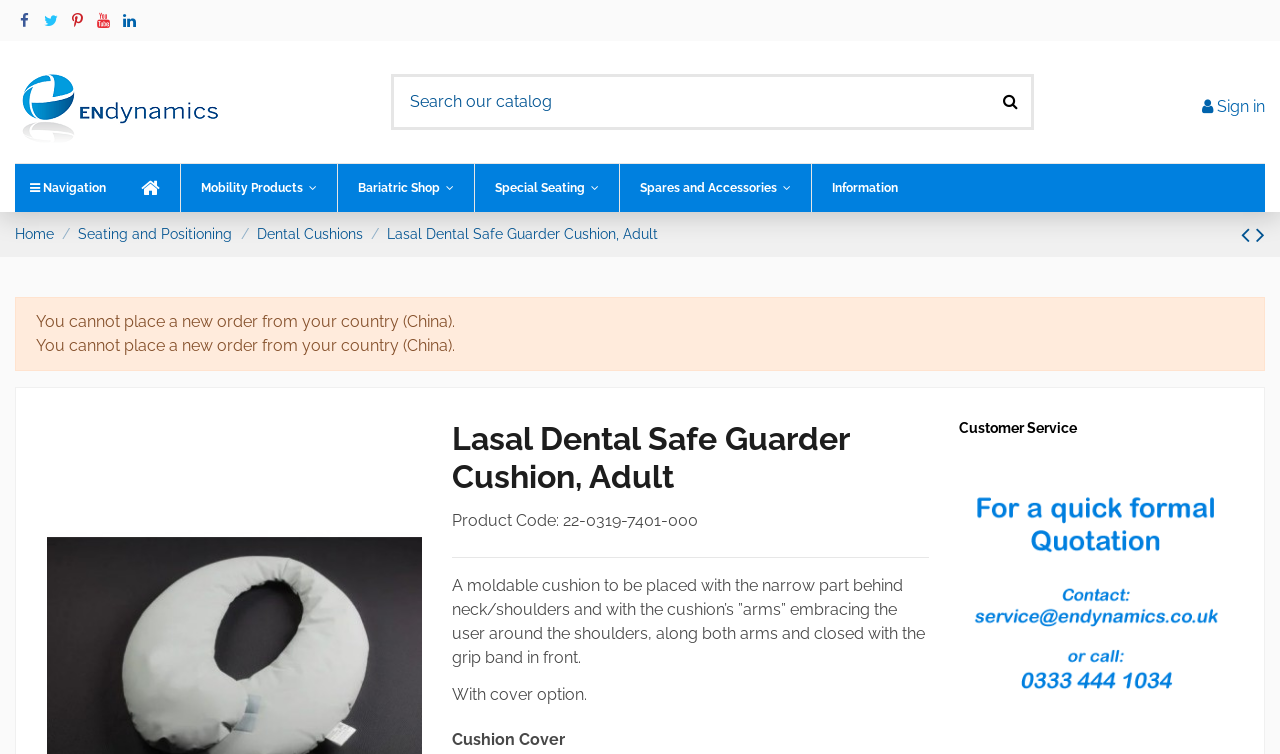Illustrate the webpage thoroughly, mentioning all important details.

The webpage is about the Lasal Dental Safe Guarder Cushion, an adult product designed to provide encircling support and a relaxed feeling from neck to fingertips. At the top, there is a header section with five links on the left, followed by a search bar with a magnifying glass icon, and a "Sign in" link on the right. Below the header, there is a navigation section with seven links, including "Mobility Products", "Bariatric Shop", and "Information".

On the left side, there are three main links: "Home", "Seating and Positioning", and "Dental Cushions". Next to these links, there is a product title "Lasal Dental Safe Guarder Cushion, Adult" and two navigation links, "Previous product" and "Next product", at the bottom.

The main content of the webpage is divided into two sections. On the left, there is a product description section with a heading "Lasal Dental Safe Guarder Cushion, Adult" and three paragraphs of text describing the product's features, including its moldable design and cover option. Below the product description, there is a section with a heading "Cushion Cover".

On the right side, there is a "Customer Service" section with a heading and a link to "Contact ENdynamics for Quotation" with an accompanying image. Above this section, there is an alert message stating that customers from China cannot place new orders.

Throughout the webpage, there are several images, including the ENdynamics Ltd logo and icons for navigation links.